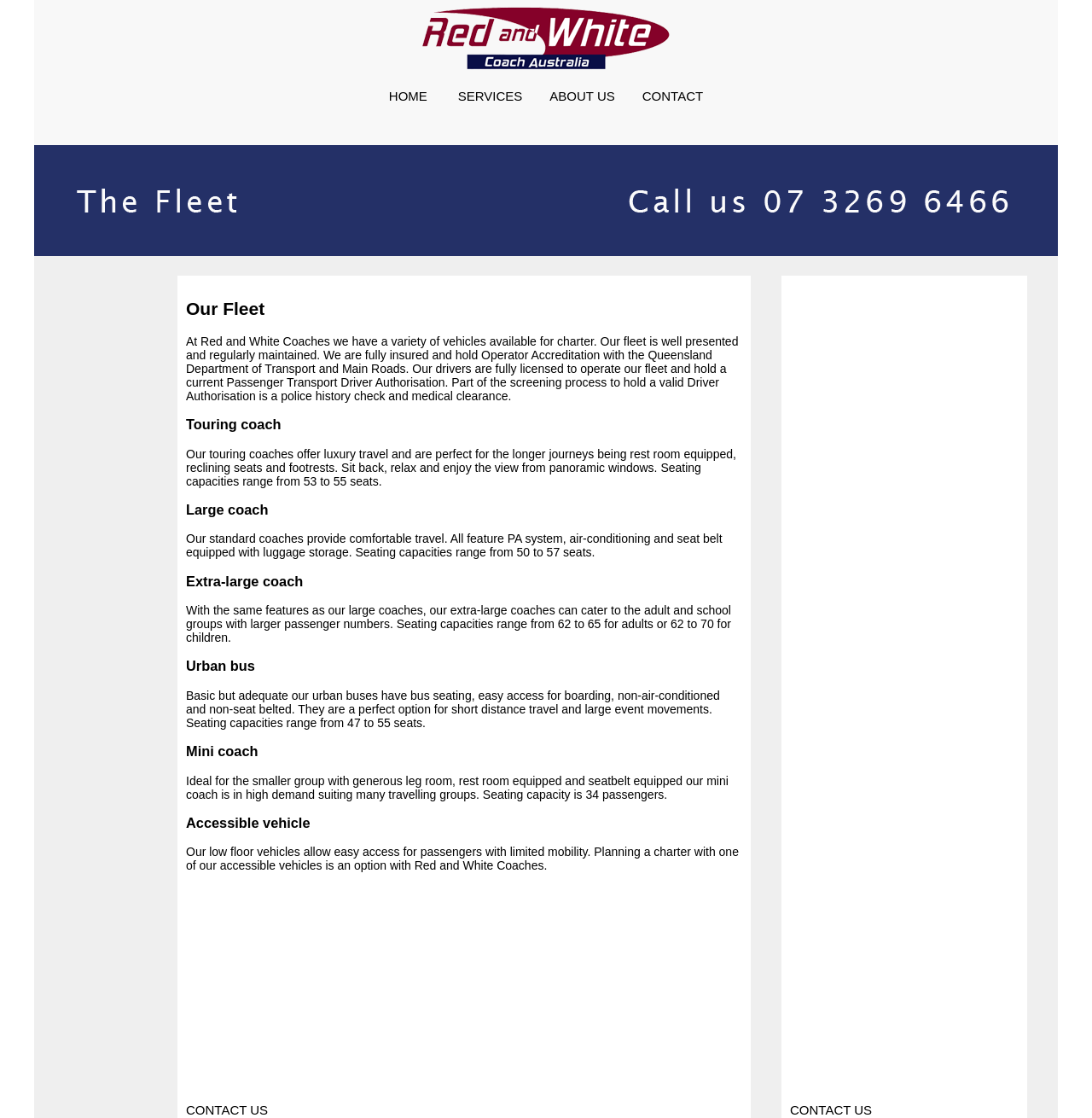What types of vehicles are available for charter?
Please respond to the question with a detailed and thorough explanation.

By reading the headings and descriptions on the webpage, I can see that Red and White Coaches offers various types of vehicles for charter, including touring coaches, large coaches, extra-large coaches, urban buses, mini coaches, and accessible vehicles.